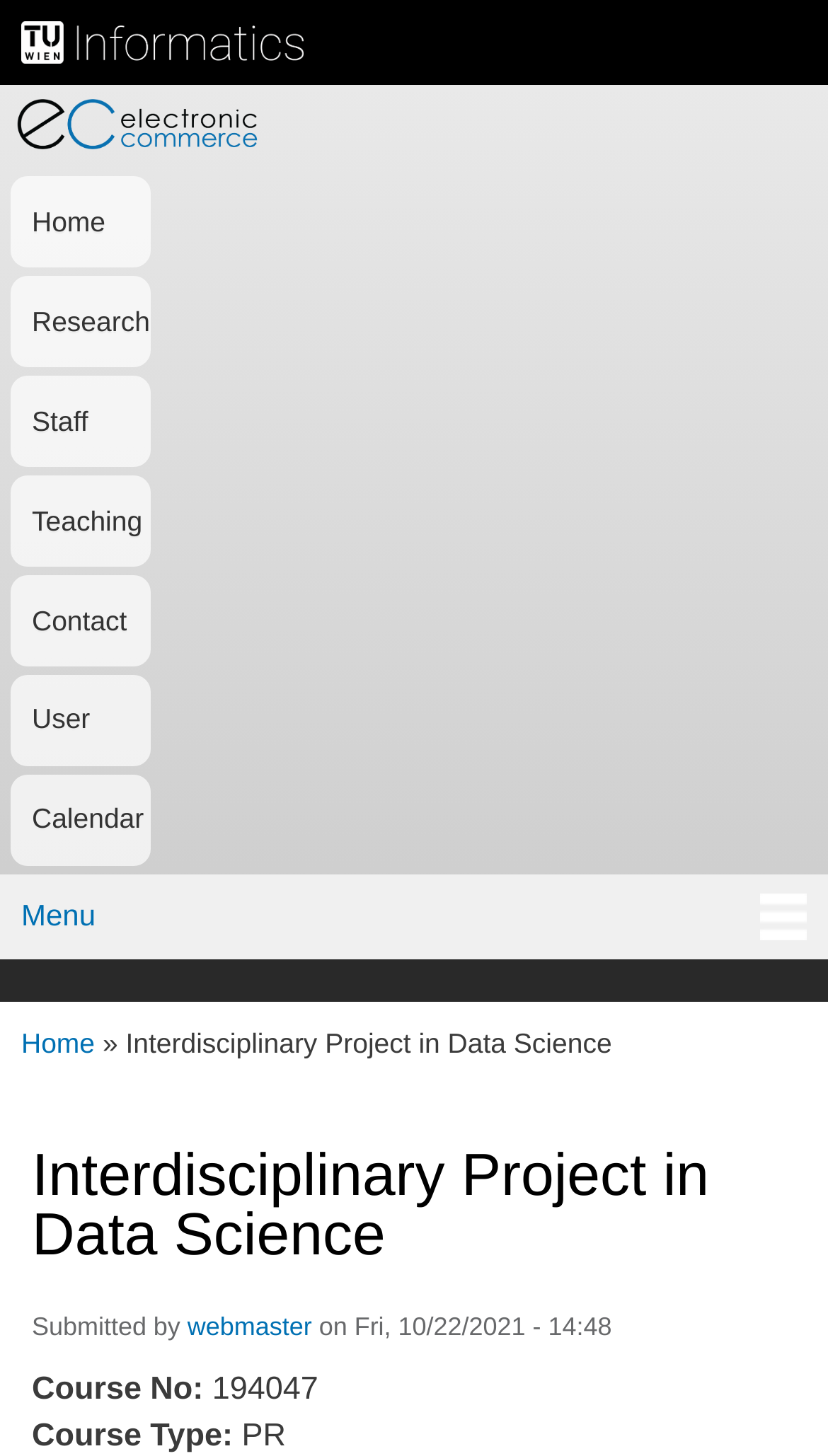Please find the bounding box for the UI element described by: "title="TU Wien Informatics"".

[0.156, 0.015, 0.795, 0.073]